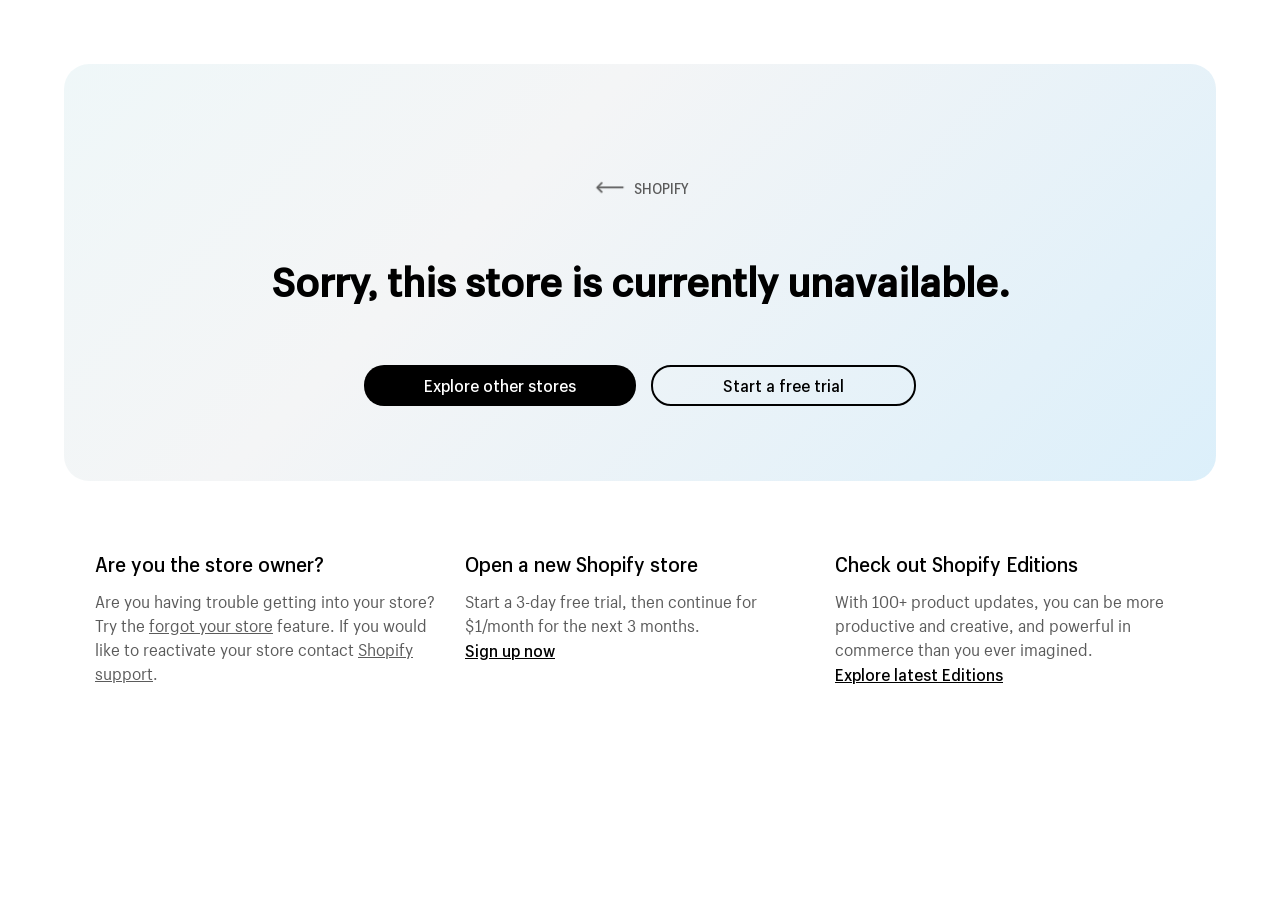Using the provided element description, identify the bounding box coordinates as (top-left x, top-left y, bottom-right x, bottom-right y). Ensure all values are between 0 and 1. Description: SHOPIFY

[0.462, 0.195, 0.538, 0.216]